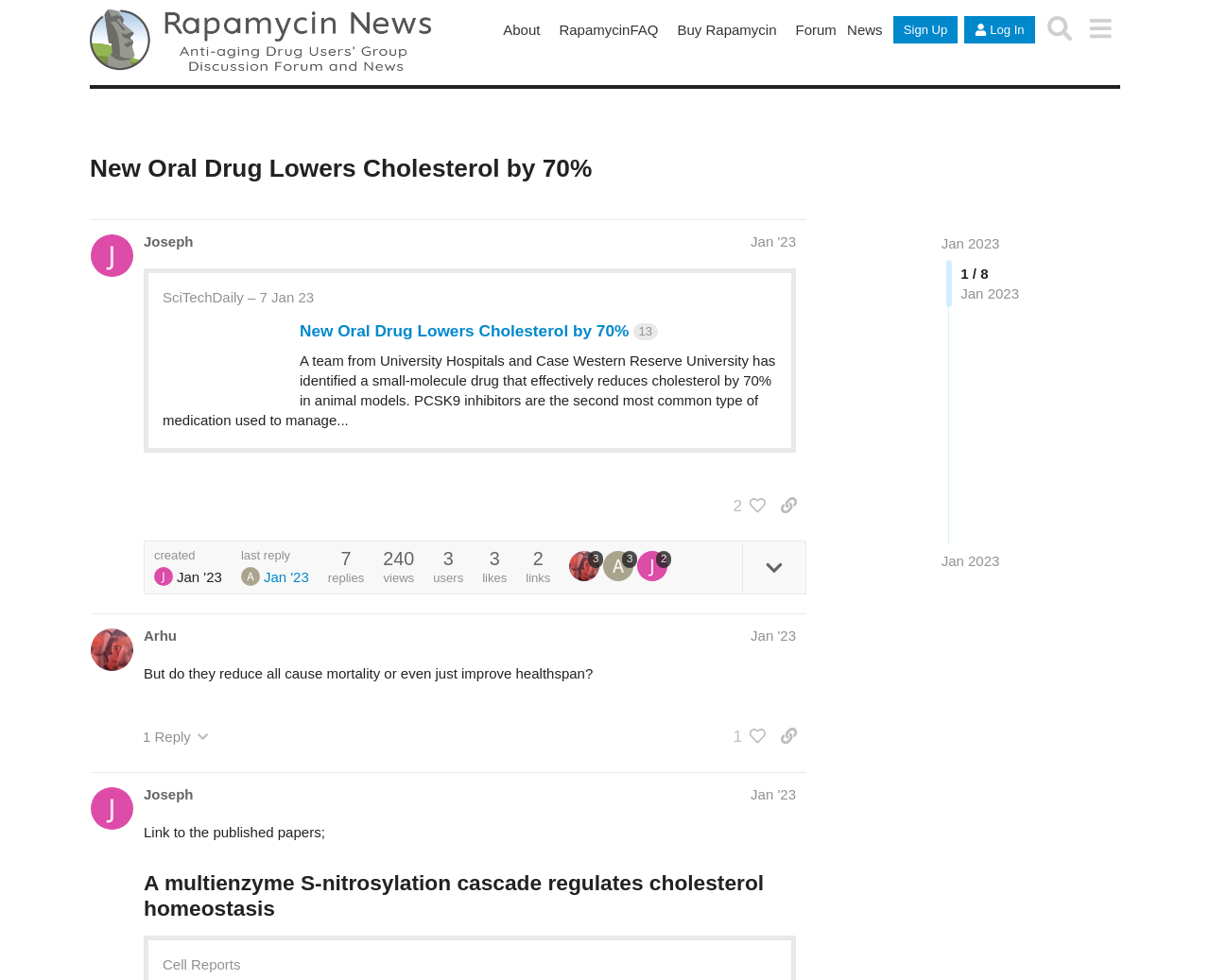Find the bounding box coordinates of the element's region that should be clicked in order to follow the given instruction: "Click on the 'Forum' link". The coordinates should consist of four float numbers between 0 and 1, i.e., [left, top, right, bottom].

[0.65, 0.016, 0.699, 0.044]